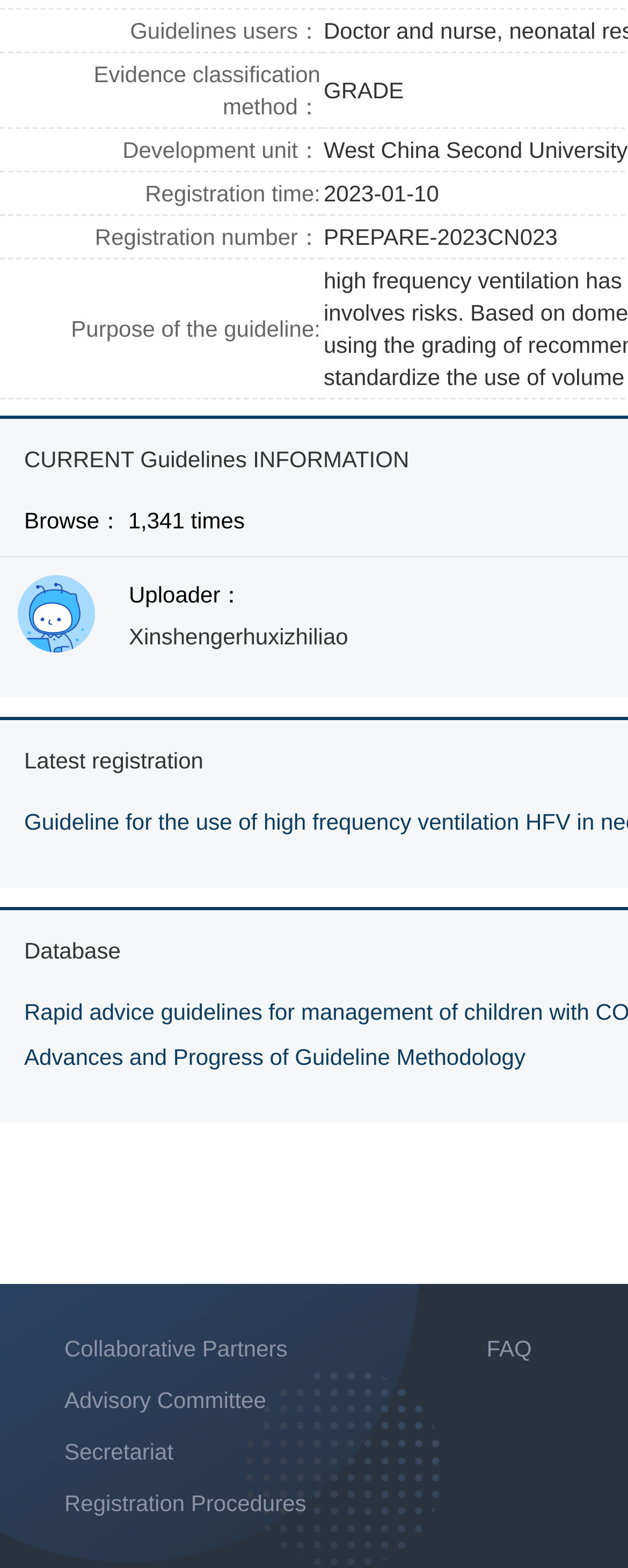Locate the bounding box coordinates of the UI element described by: "Secretariat". The bounding box coordinates should consist of four float numbers between 0 and 1, i.e., [left, top, right, bottom].

[0.103, 0.915, 0.488, 0.936]